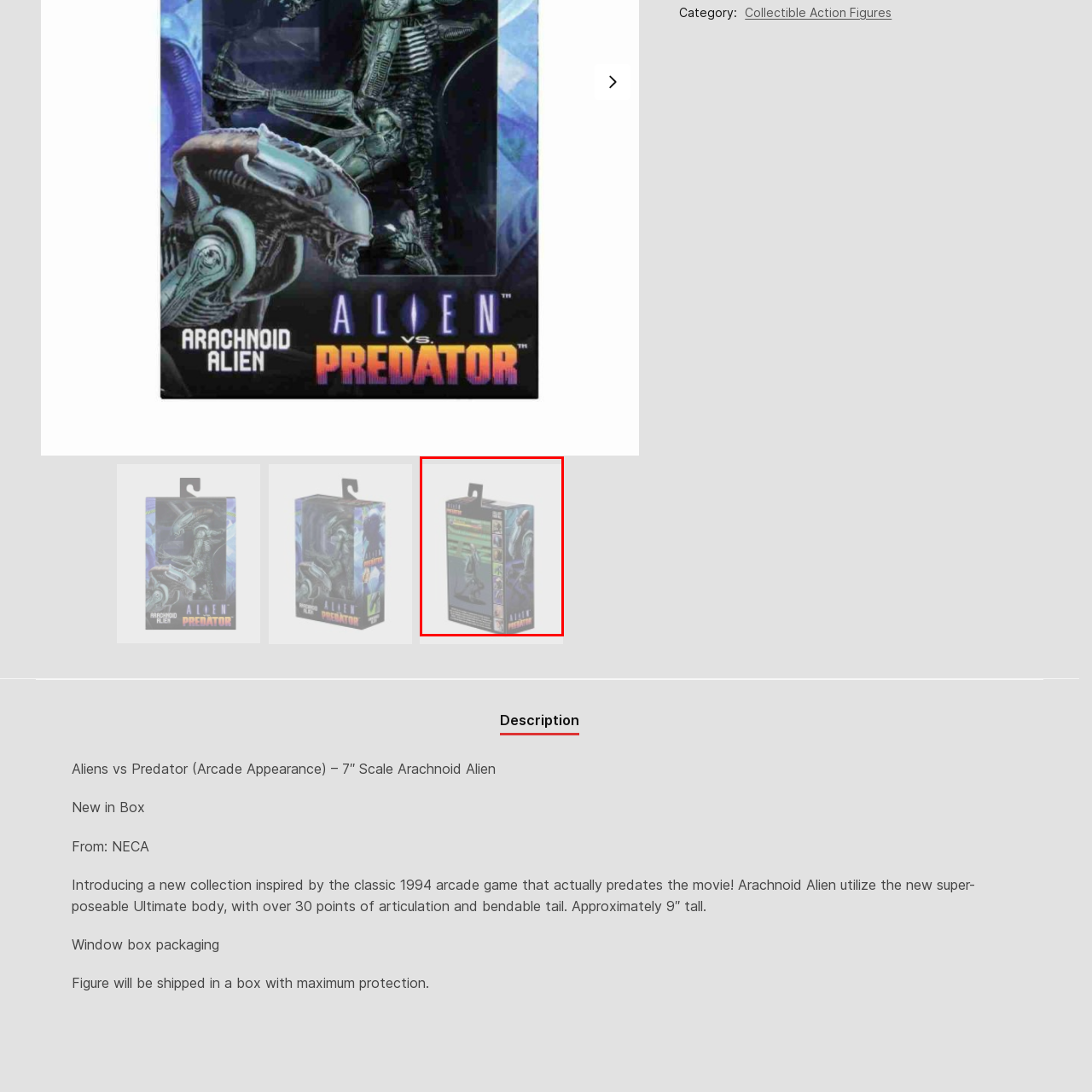What is the purpose of the packaging design?
Focus on the red-bounded area of the image and reply with one word or a short phrase.

Maximum protection during shipping